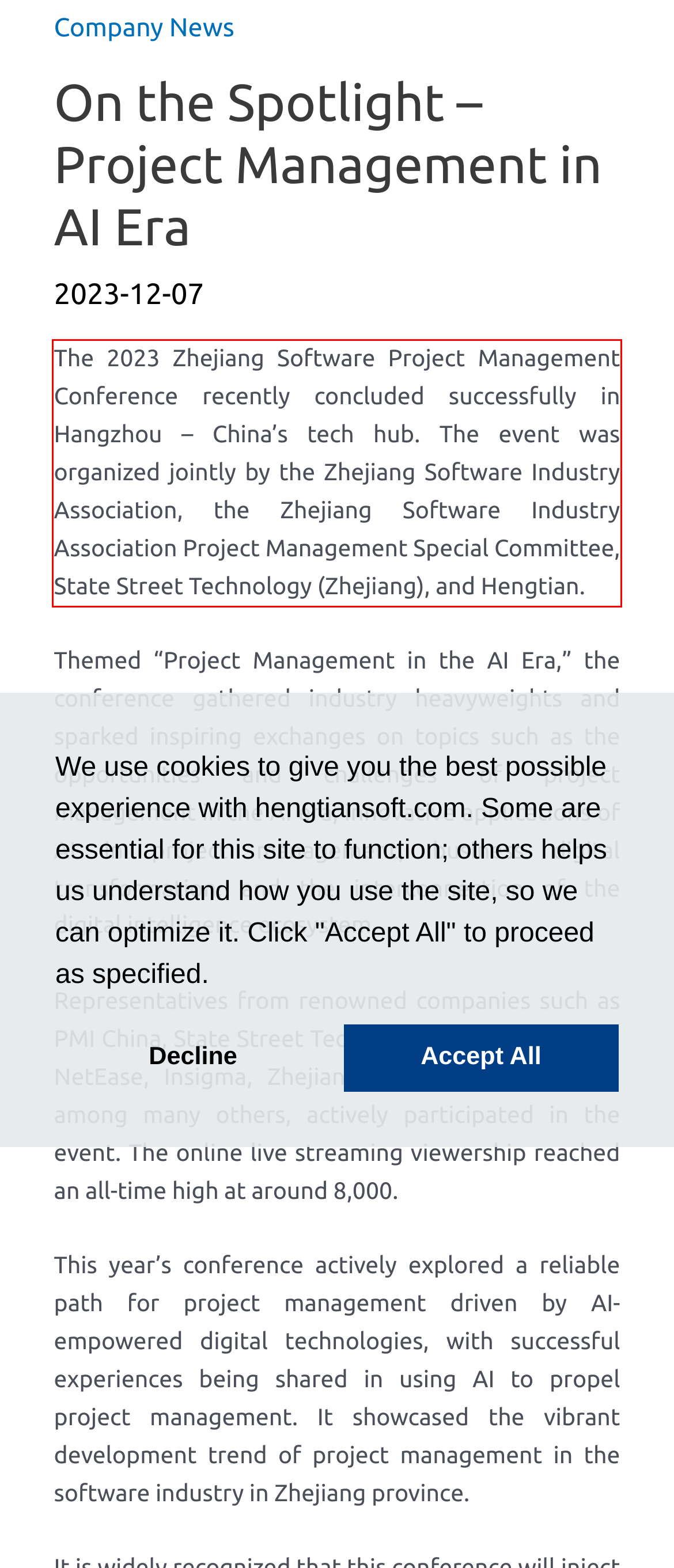Using the provided screenshot of a webpage, recognize the text inside the red rectangle bounding box by performing OCR.

The 2023 Zhejiang Software Project Management Conference recently concluded successfully in Hangzhou – China’s tech hub. The event was organized jointly by the Zhejiang Software Industry Association, the Zhejiang Software Industry Association Project Management Special Committee, State Street Technology (Zhejiang), and Hengtian.